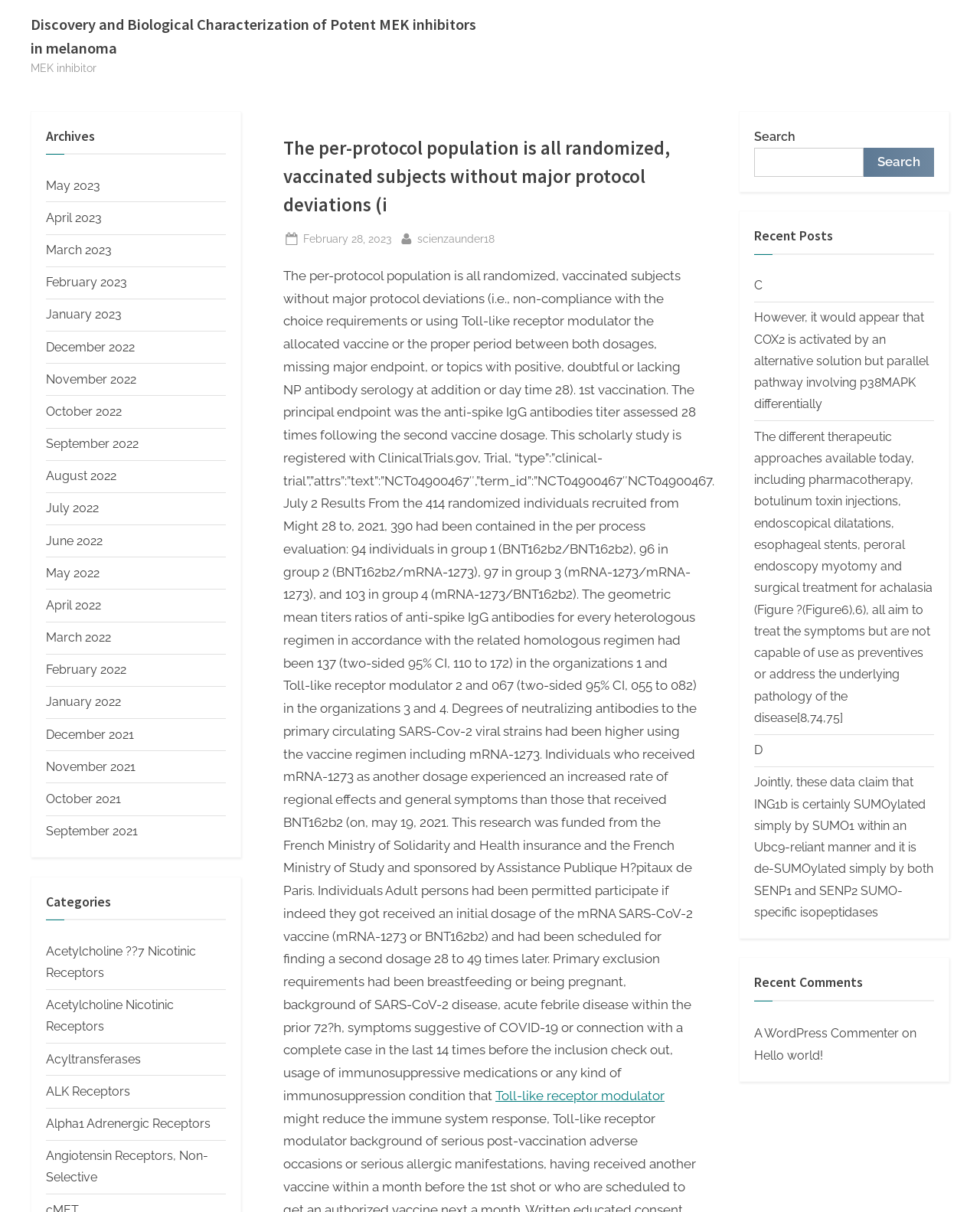Based on the visual content of the image, answer the question thoroughly: What is the purpose of the study mentioned on this webpage?

The study mentioned on this webpage aims to evaluate the anti-spike IgG antibodies in individuals who received different vaccine regimens. The study's primary endpoint is to assess the geometric mean titers of anti-spike IgG antibodies 28 days after the second vaccine dose.